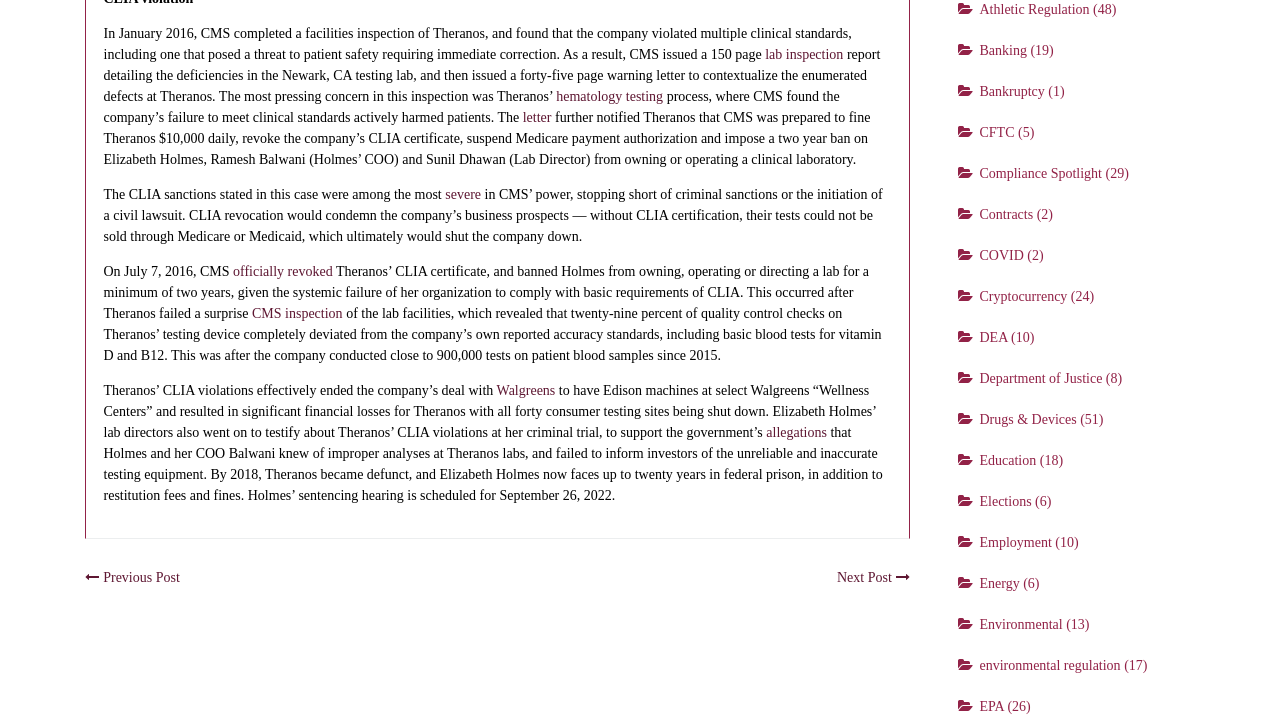Can you pinpoint the bounding box coordinates for the clickable element required for this instruction: "Click on the 'severe' link"? The coordinates should be four float numbers between 0 and 1, i.e., [left, top, right, bottom].

[0.348, 0.258, 0.376, 0.279]